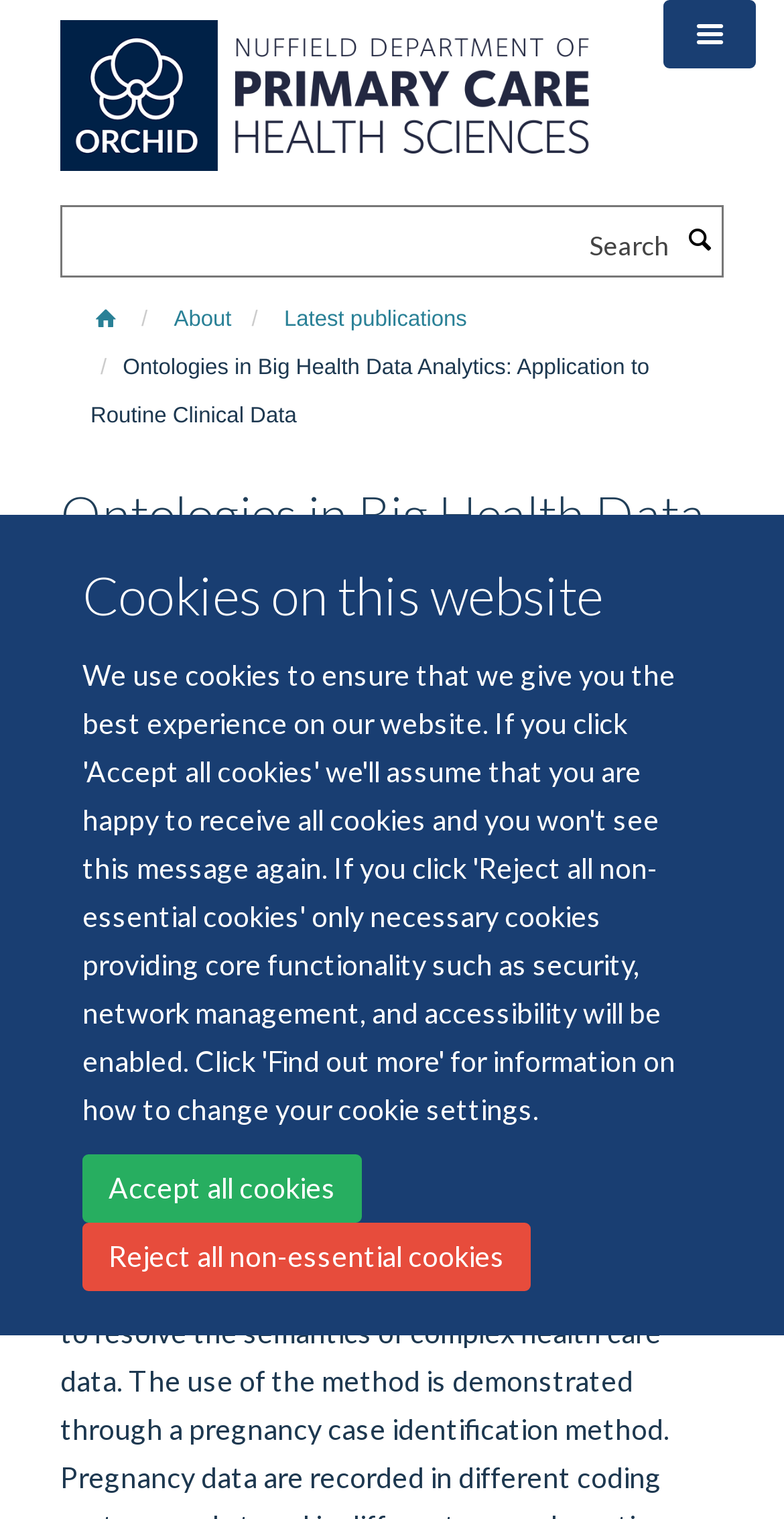Respond to the question below with a single word or phrase:
How many navigation links are available?

3